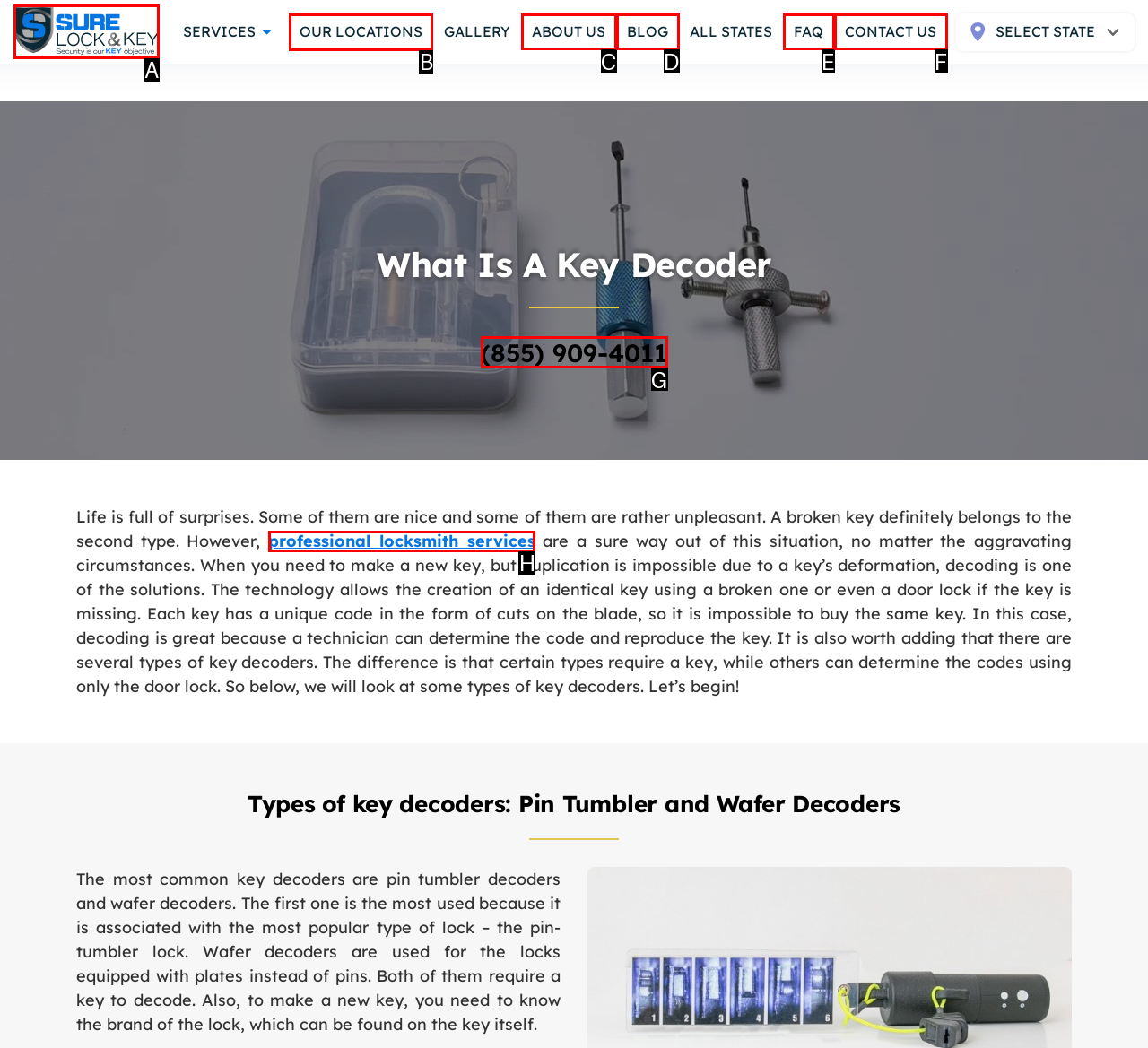Identify the letter of the correct UI element to fulfill the task: Visit the OUR LOCATIONS page from the given options in the screenshot.

B